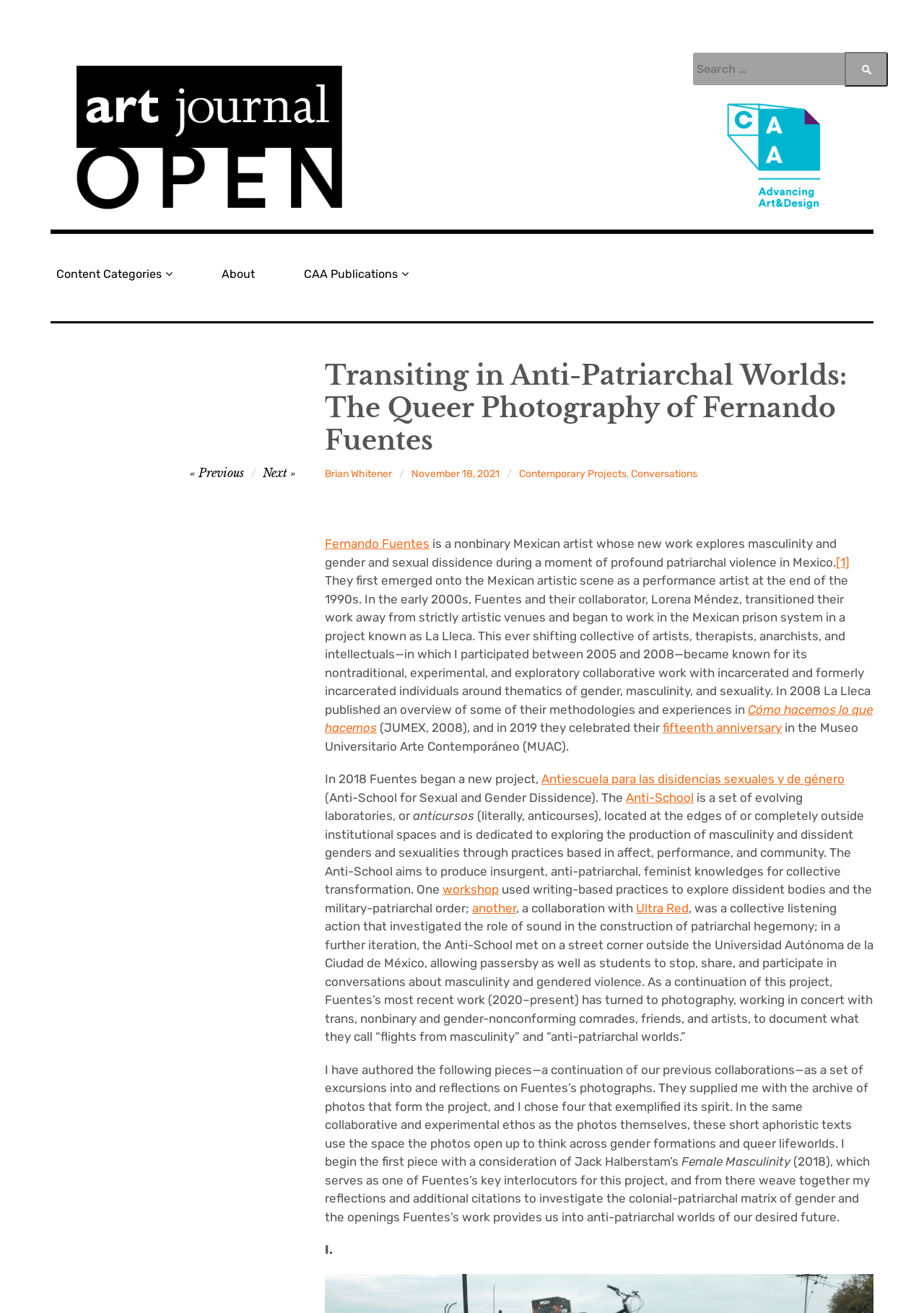Please use the details from the image to answer the following question comprehensively:
What is the type of text in the article?

I inferred the answer by looking at the writing style and language used in the article, which appears to be formal and academic in nature, with references to specific concepts and theories.